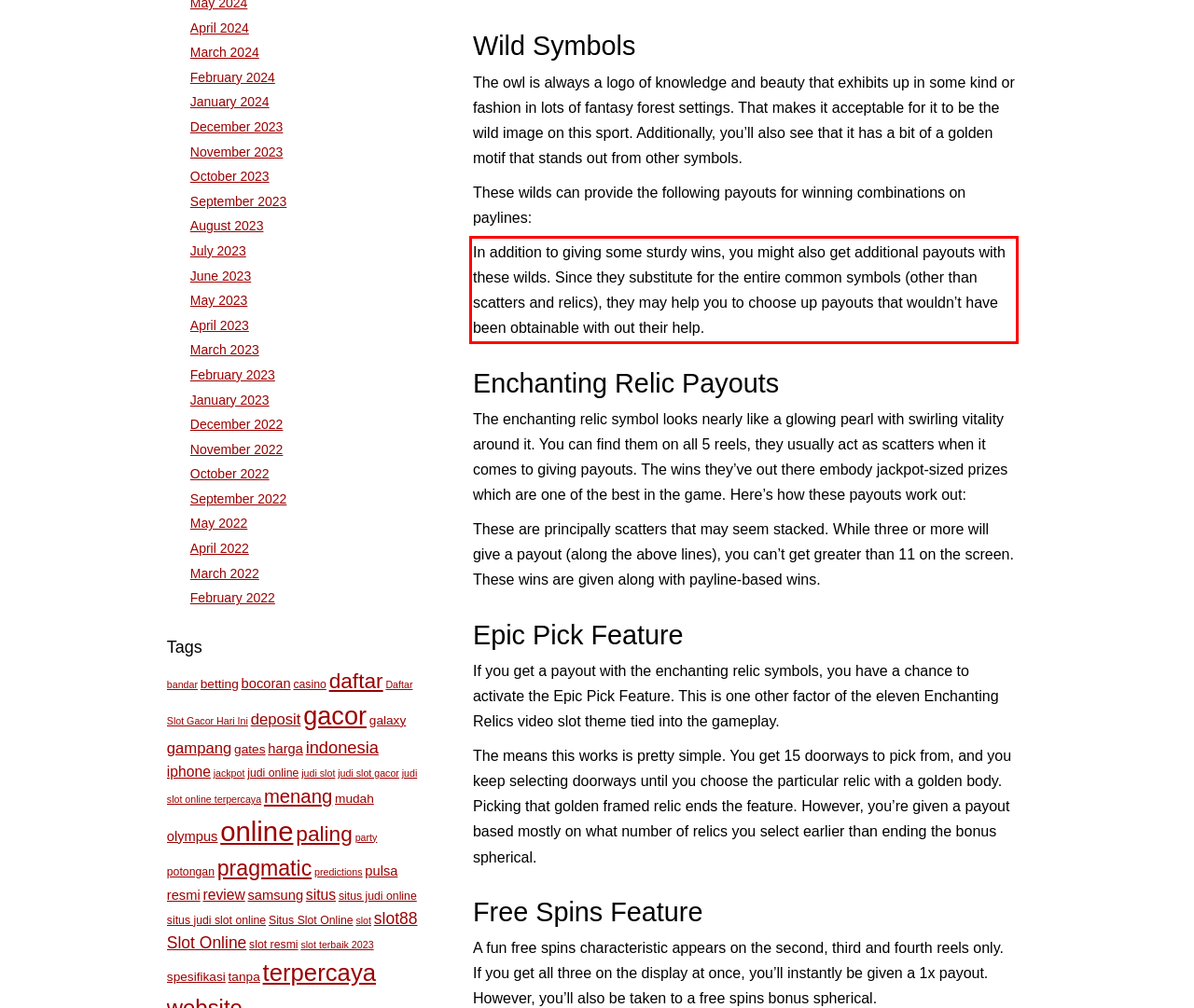View the screenshot of the webpage and identify the UI element surrounded by a red bounding box. Extract the text contained within this red bounding box.

In addition to giving some sturdy wins, you might also get additional payouts with these wilds. Since they substitute for the entire common symbols (other than scatters and relics), they may help you to choose up payouts that wouldn’t have been obtainable with out their help.